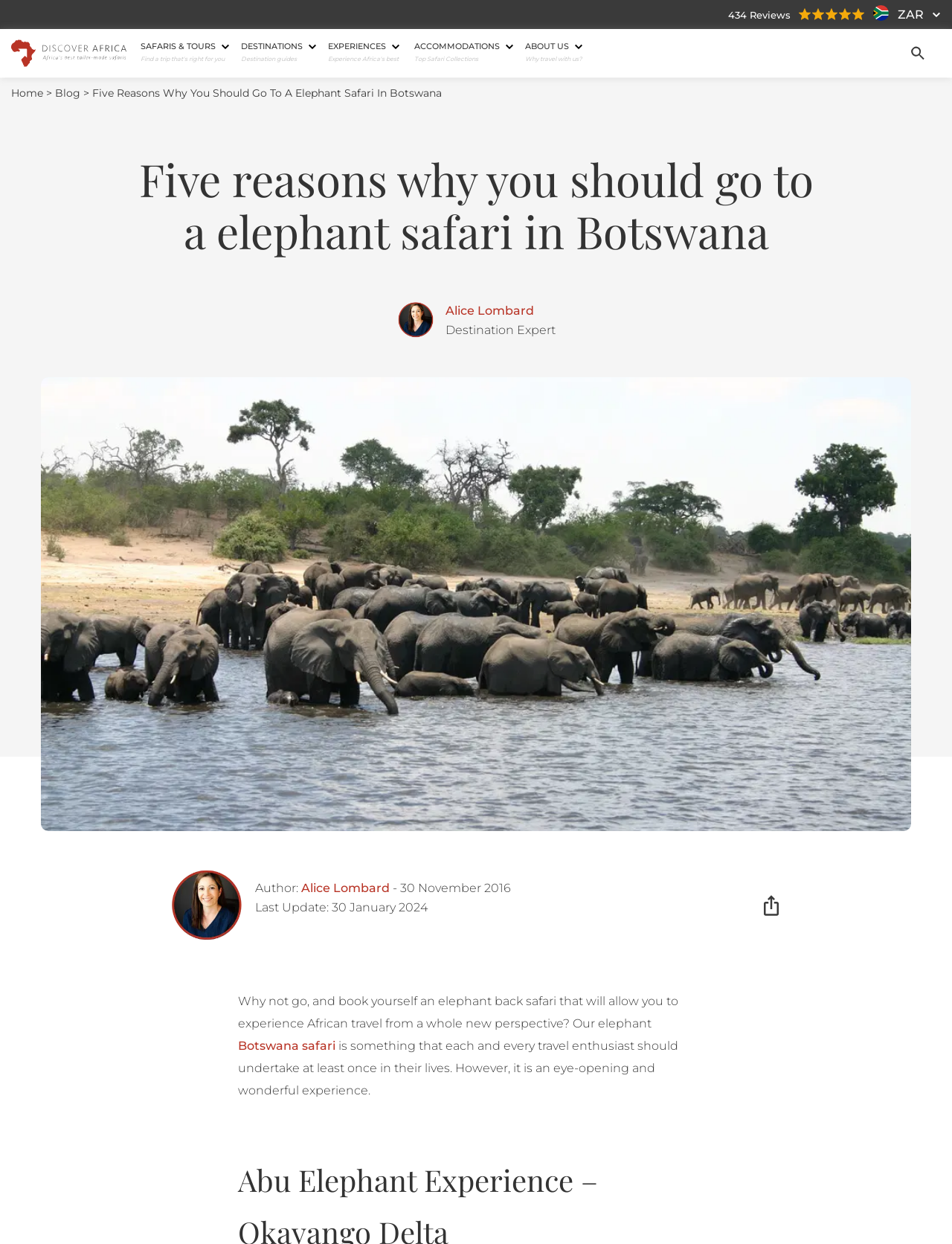What is the type of safari experience mentioned in the article?
Refer to the image and provide a thorough answer to the question.

I found the type of safari experience by reading the text 'Why not go, and book yourself an elephant back safari that will allow you to experience African travel from a whole new perspective?' and identifying 'elephant back safari' as the type of experience.